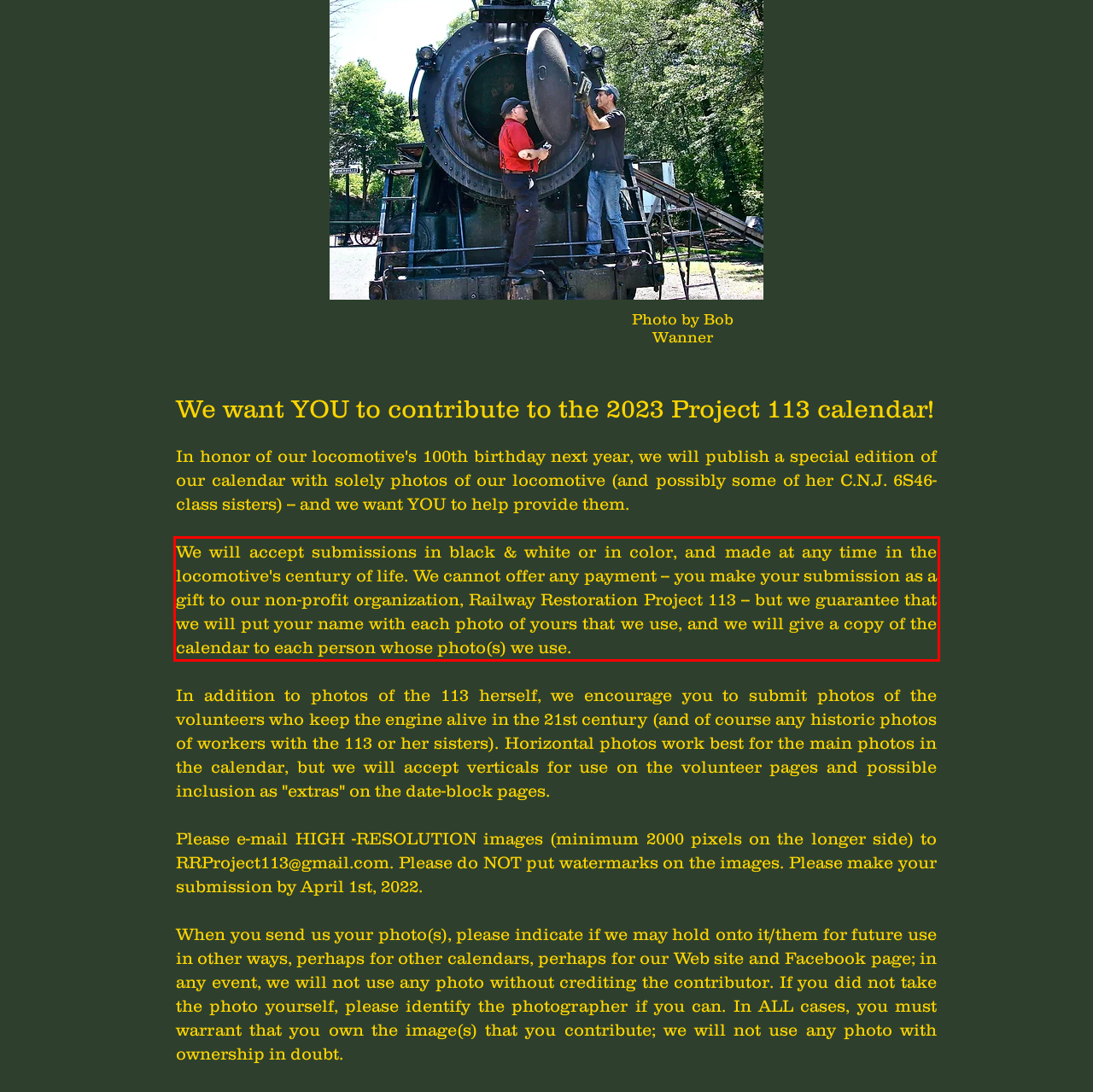Inspect the webpage screenshot that has a red bounding box and use OCR technology to read and display the text inside the red bounding box.

We will accept submissions in black & white or in color, and made at any time in the locomotive's century of life. We cannot offer any payment -- you make your submission as a gift to our non-profit organization, Railway Restoration Project 113 -- but we guarantee that we will put your name with each photo of yours that we use, and we will give a copy of the calendar to each person whose photo(s) we use.